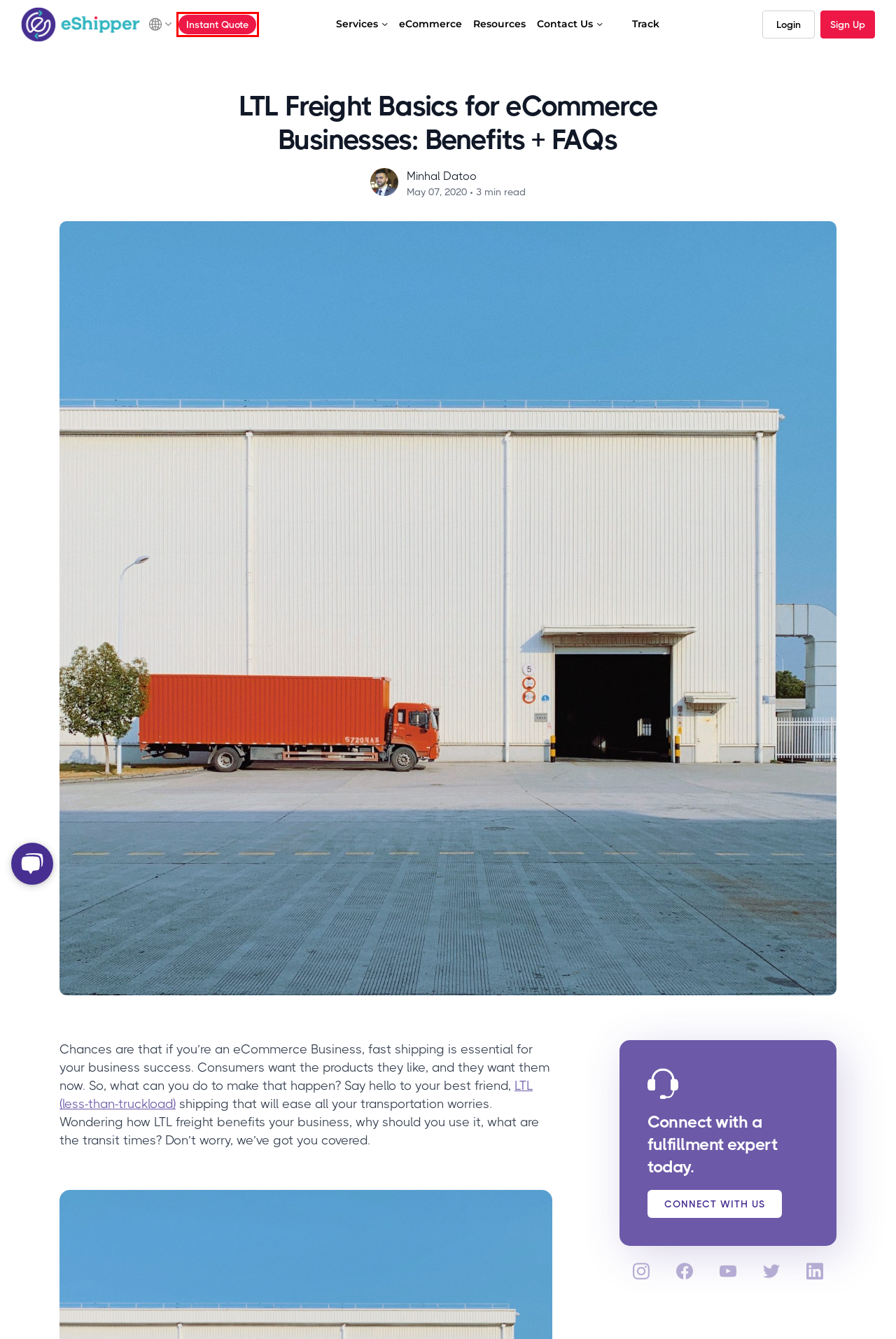Review the screenshot of a webpage containing a red bounding box around an element. Select the description that best matches the new webpage after clicking the highlighted element. The options are:
A. eCommerce Shipping Solutions | eCommerce integrations Services
B. Contact Us | Live Chat Support and Instant Quotes | eShipper
C. Shipping Services Canada | Courier & Freight |eShipper|Canada Shipping
D. LTL Shipping Canada - Less than Truckload | eShipper |Shipping Company
E. Free Shipping Quote | Shipping Rates | Canadian Shipping Cost
F. Shipping | Freight | Trucking
G. Help & Support | FAQ | Live Support | eShipper |Shipping Company
H. How it Works | Shipping Solutions in Canada | eShipper|Shipping Company

E